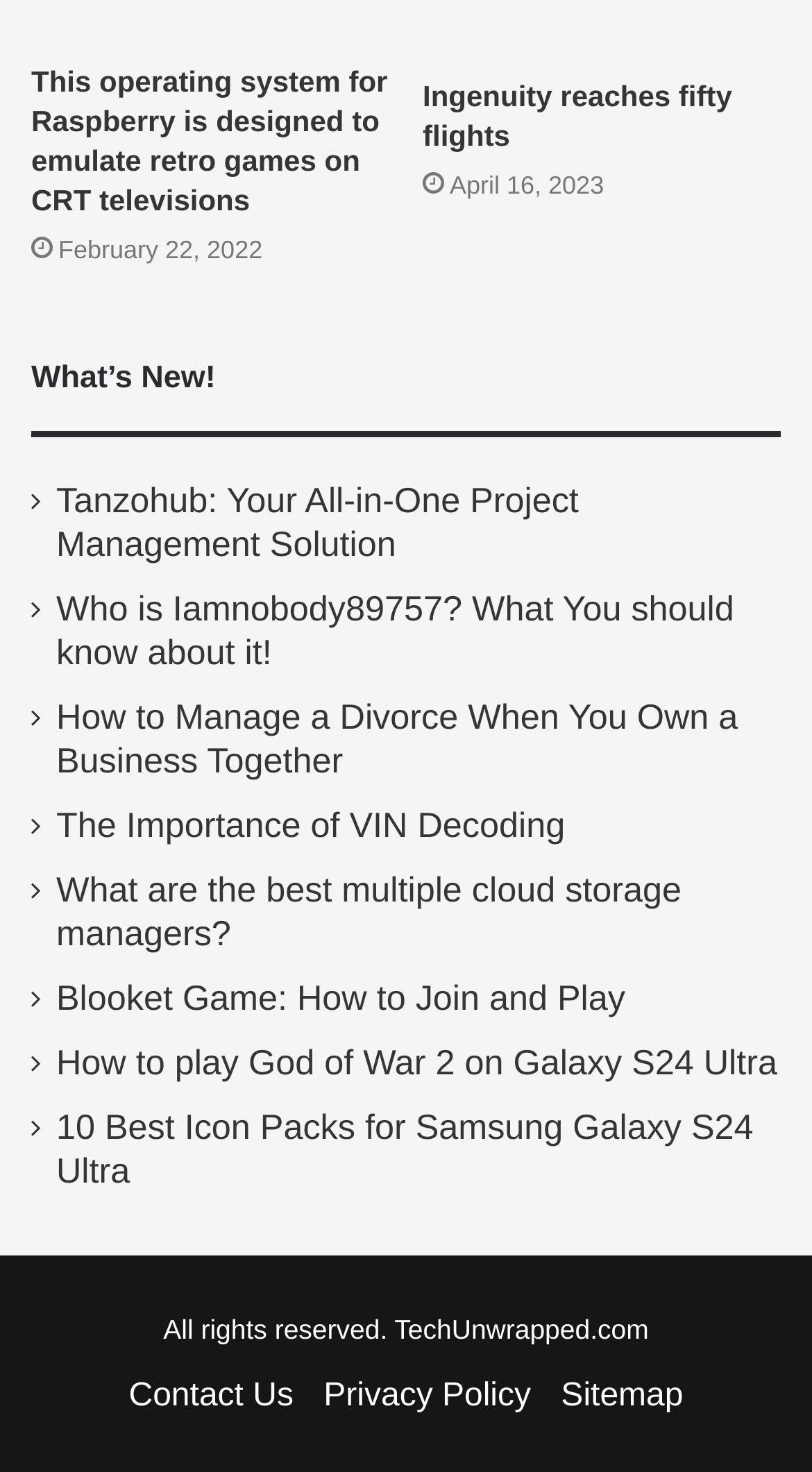What is the name of the website?
Observe the image and answer the question with a one-word or short phrase response.

TechUnwrapped.com